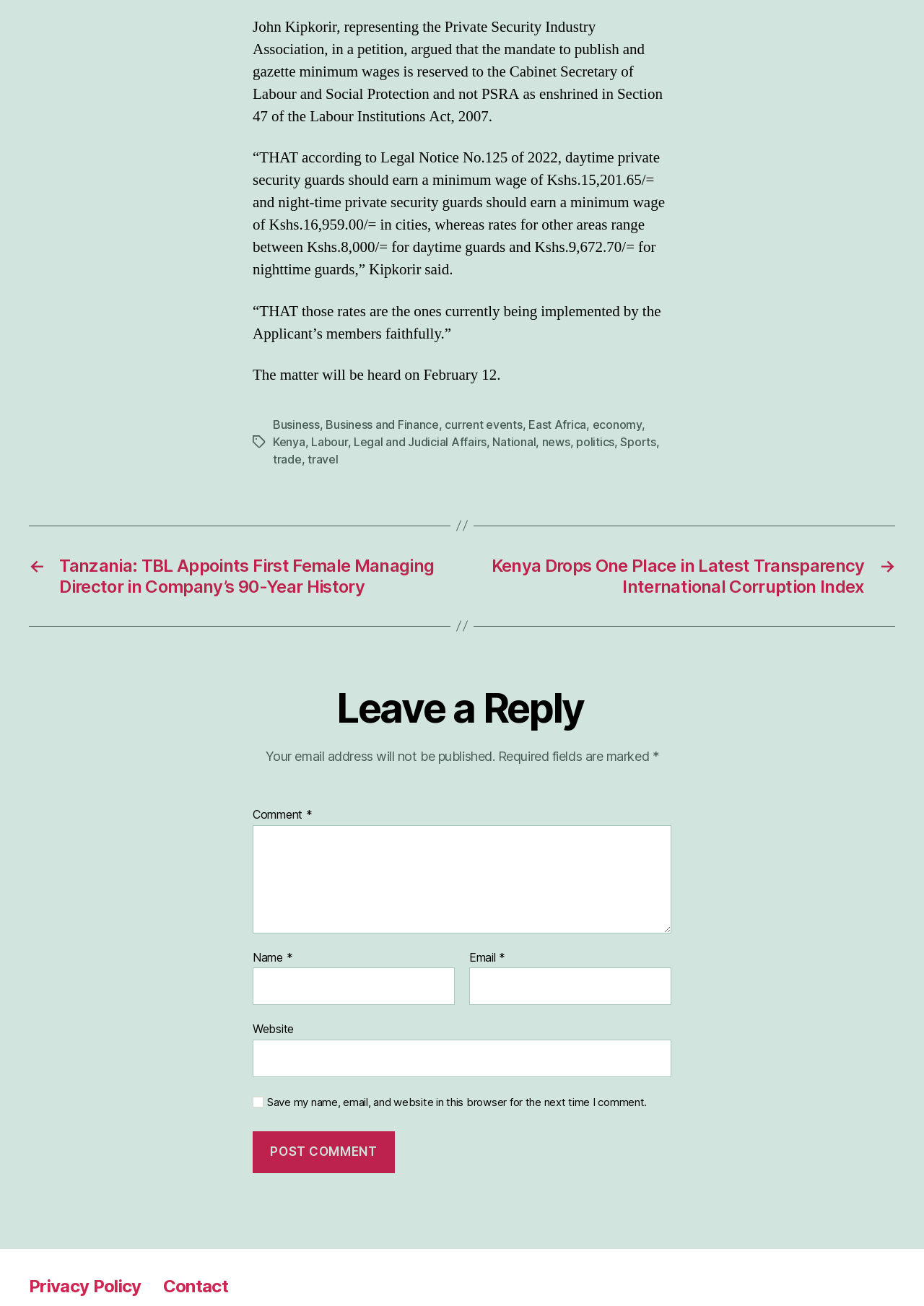Specify the bounding box coordinates for the region that must be clicked to perform the given instruction: "Leave a comment".

[0.273, 0.618, 0.331, 0.629]